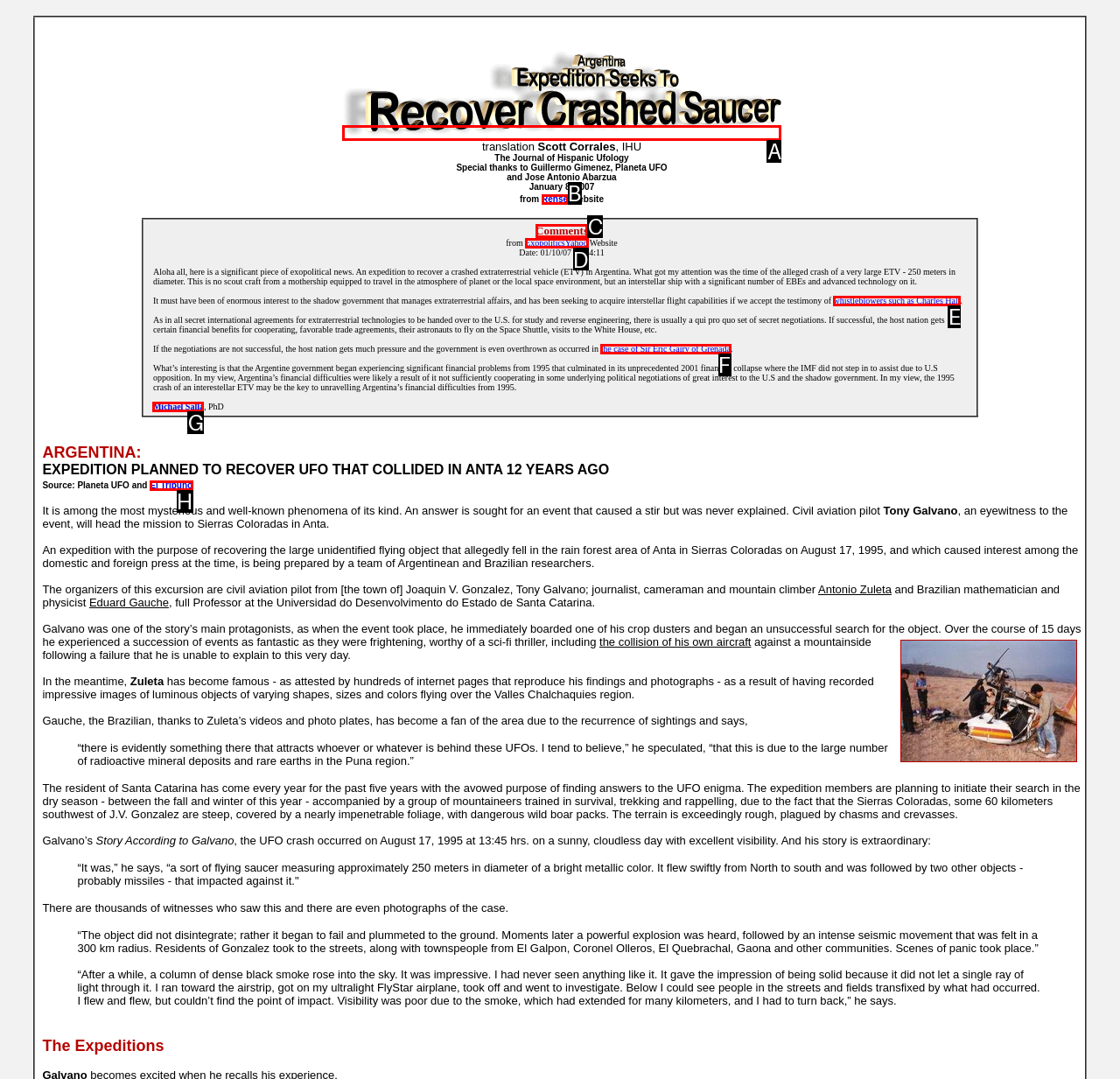To complete the instruction: Click on the link to learn about heritage providing a sense of identity and belonging, which HTML element should be clicked?
Respond with the option's letter from the provided choices.

None